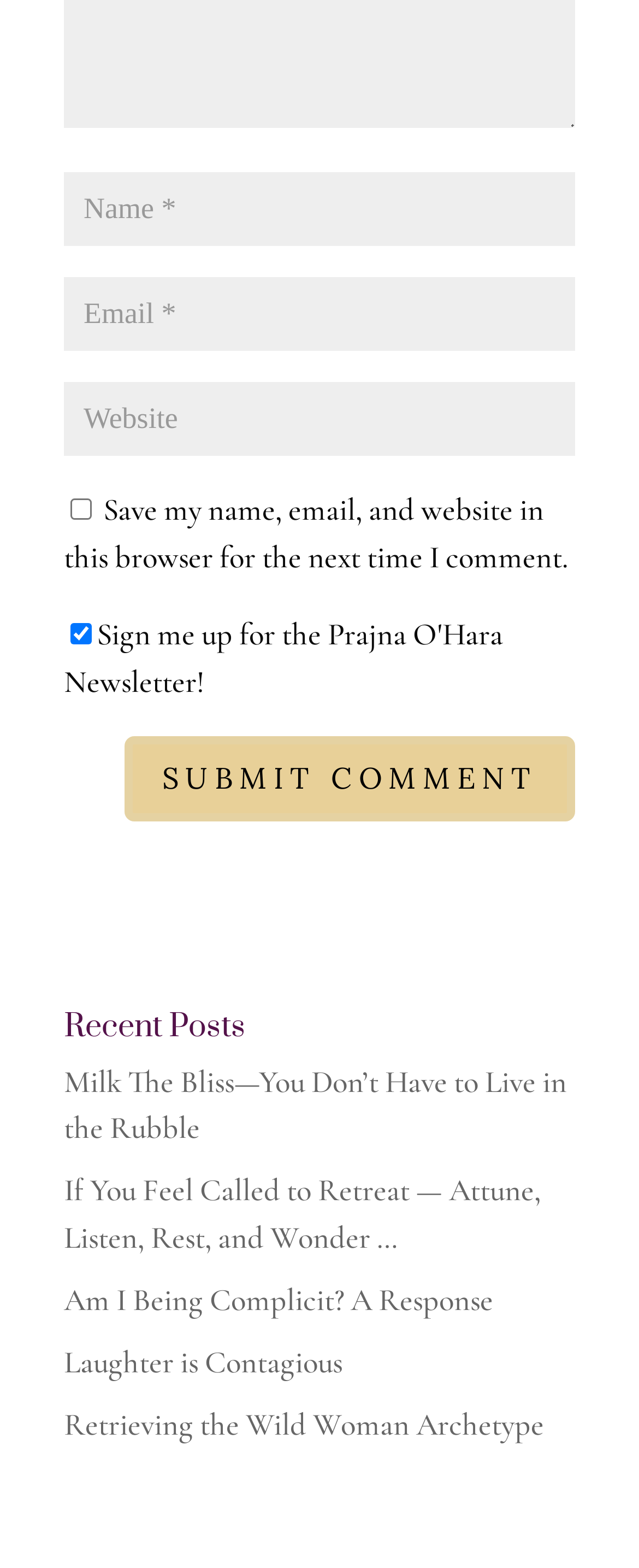Provide the bounding box coordinates of the area you need to click to execute the following instruction: "Submit a comment".

[0.195, 0.47, 0.9, 0.524]